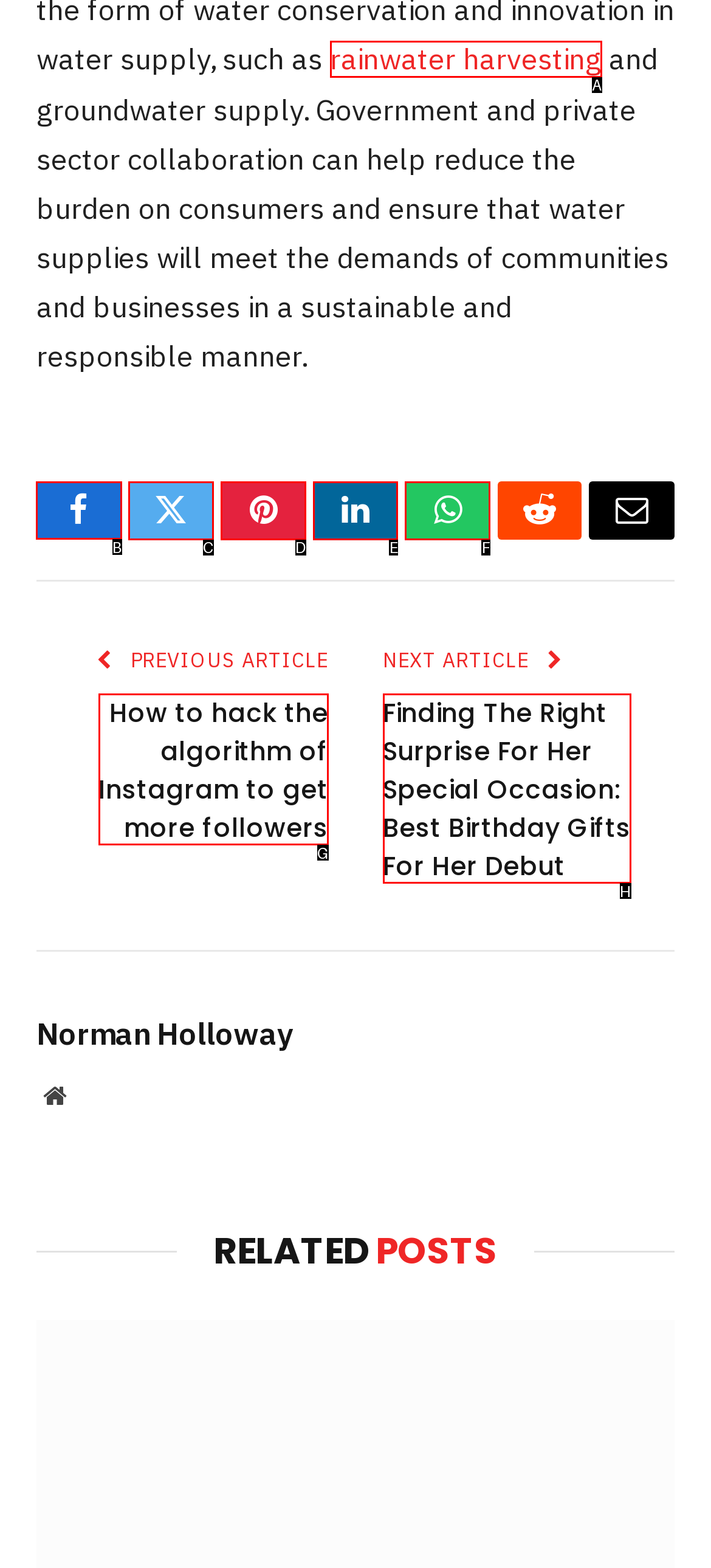Point out the letter of the HTML element you should click on to execute the task: Share on Facebook
Reply with the letter from the given options.

B